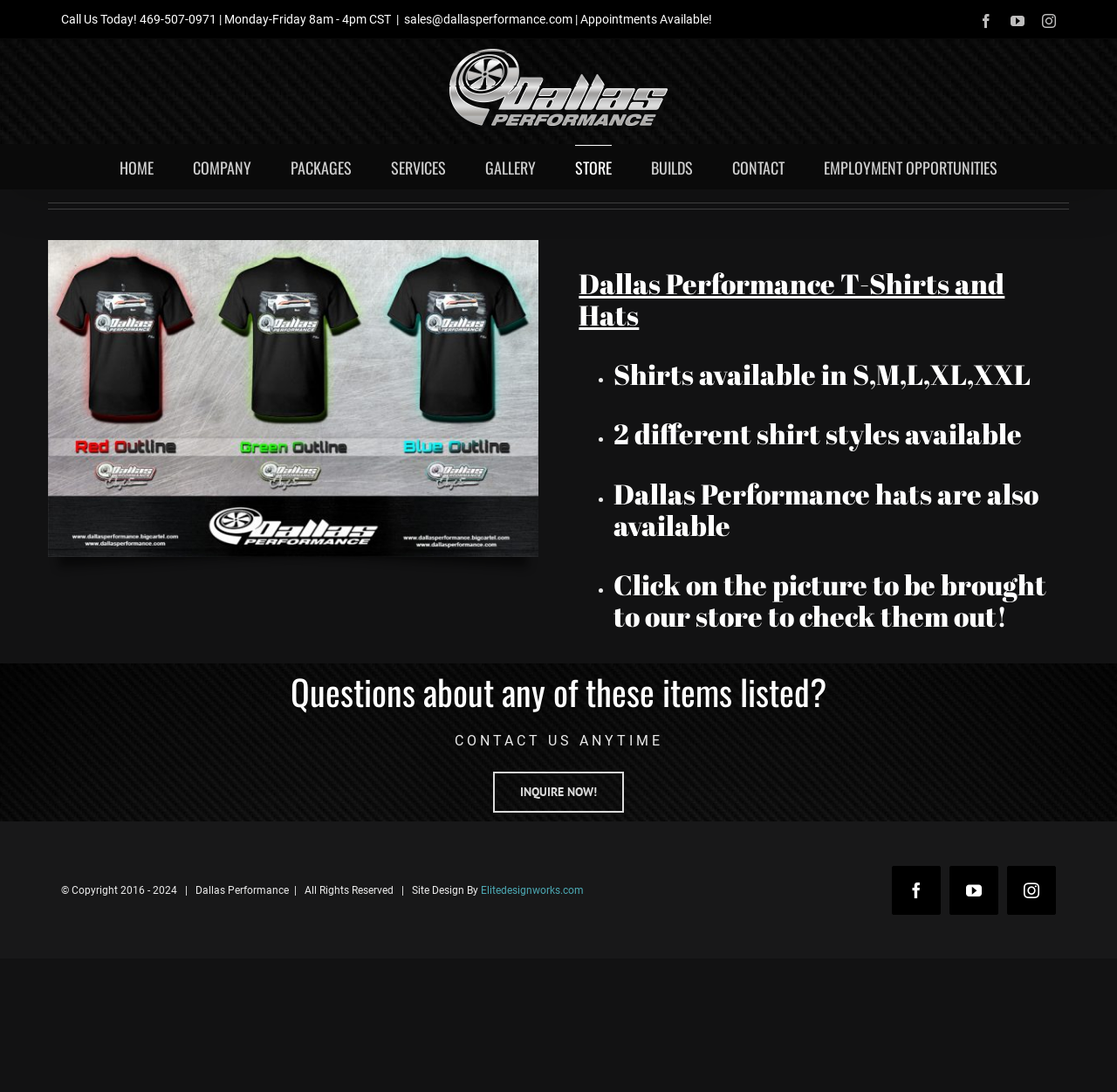Could you please study the image and provide a detailed answer to the question:
What types of products are available in the store?

The main content of the webpage describes the availability of Dallas Performance T-Shirts and Hats, with details about the different styles and sizes available.